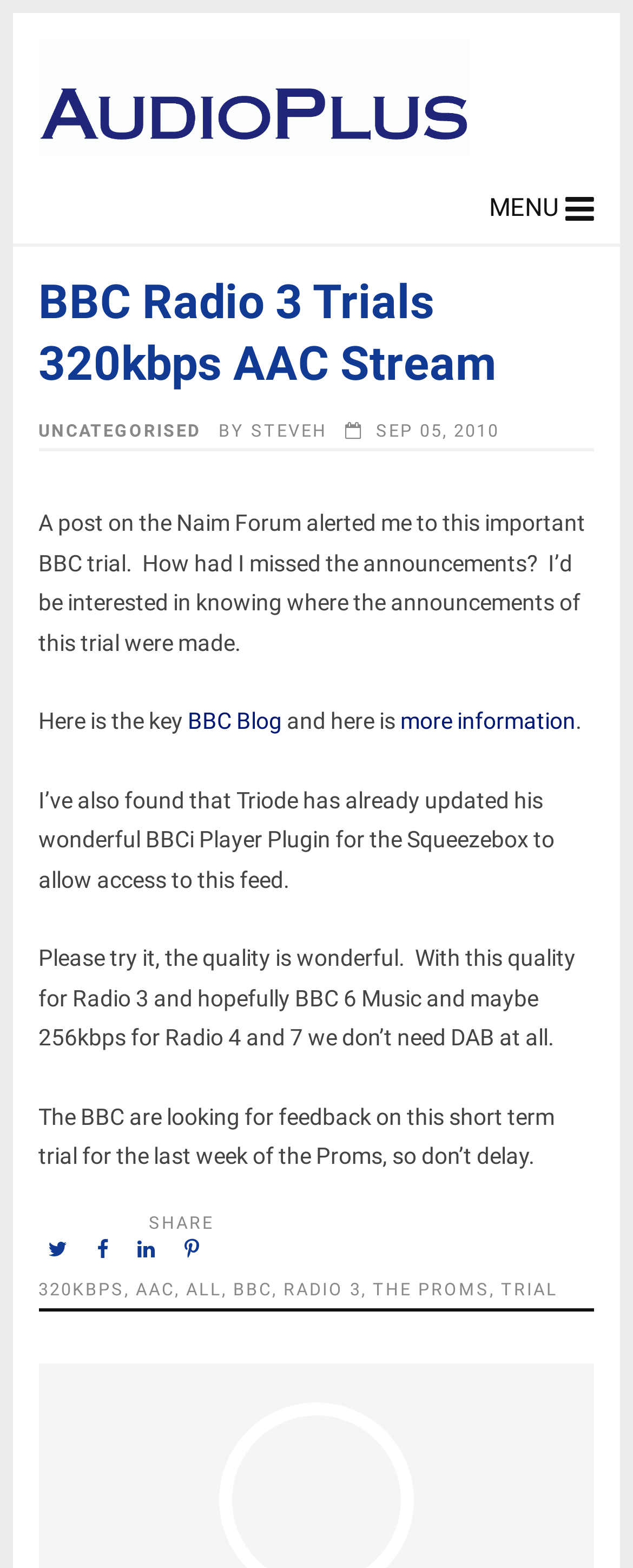Please identify the webpage's heading and generate its text content.

BBC Radio 3 Trials 320kbps AAC Stream